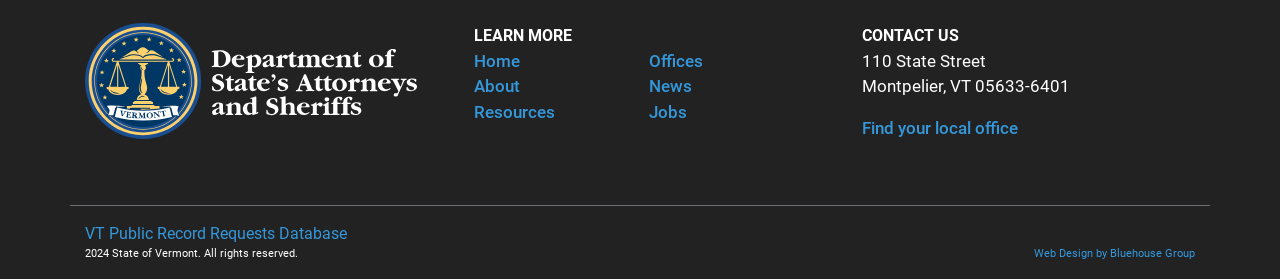Determine the bounding box coordinates for the UI element matching this description: "Jobs".

[0.507, 0.364, 0.536, 0.435]